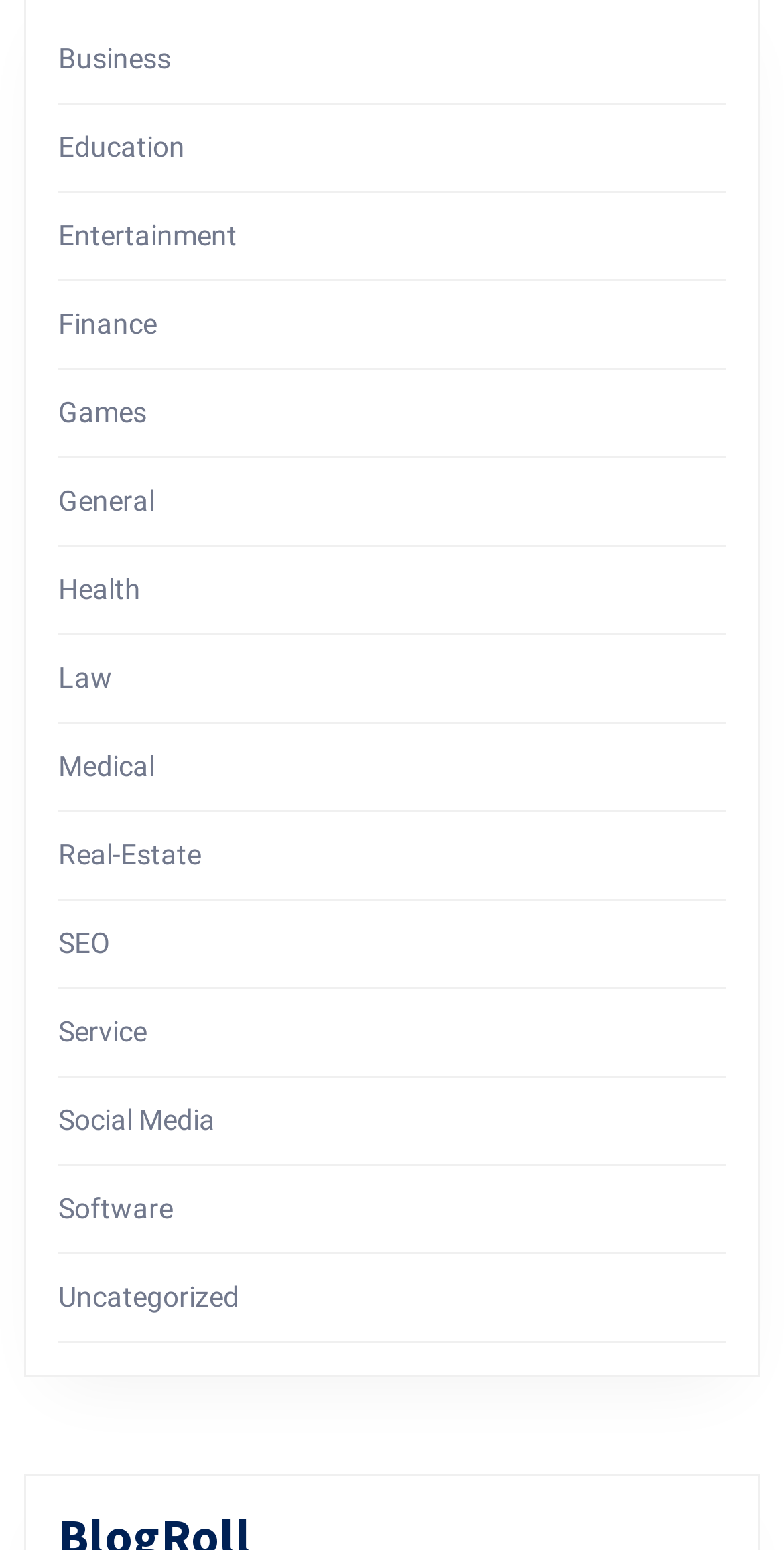Using the given description, provide the bounding box coordinates formatted as (top-left x, top-left y, bottom-right x, bottom-right y), with all values being floating point numbers between 0 and 1. Description: Social Media

[0.074, 0.712, 0.274, 0.733]